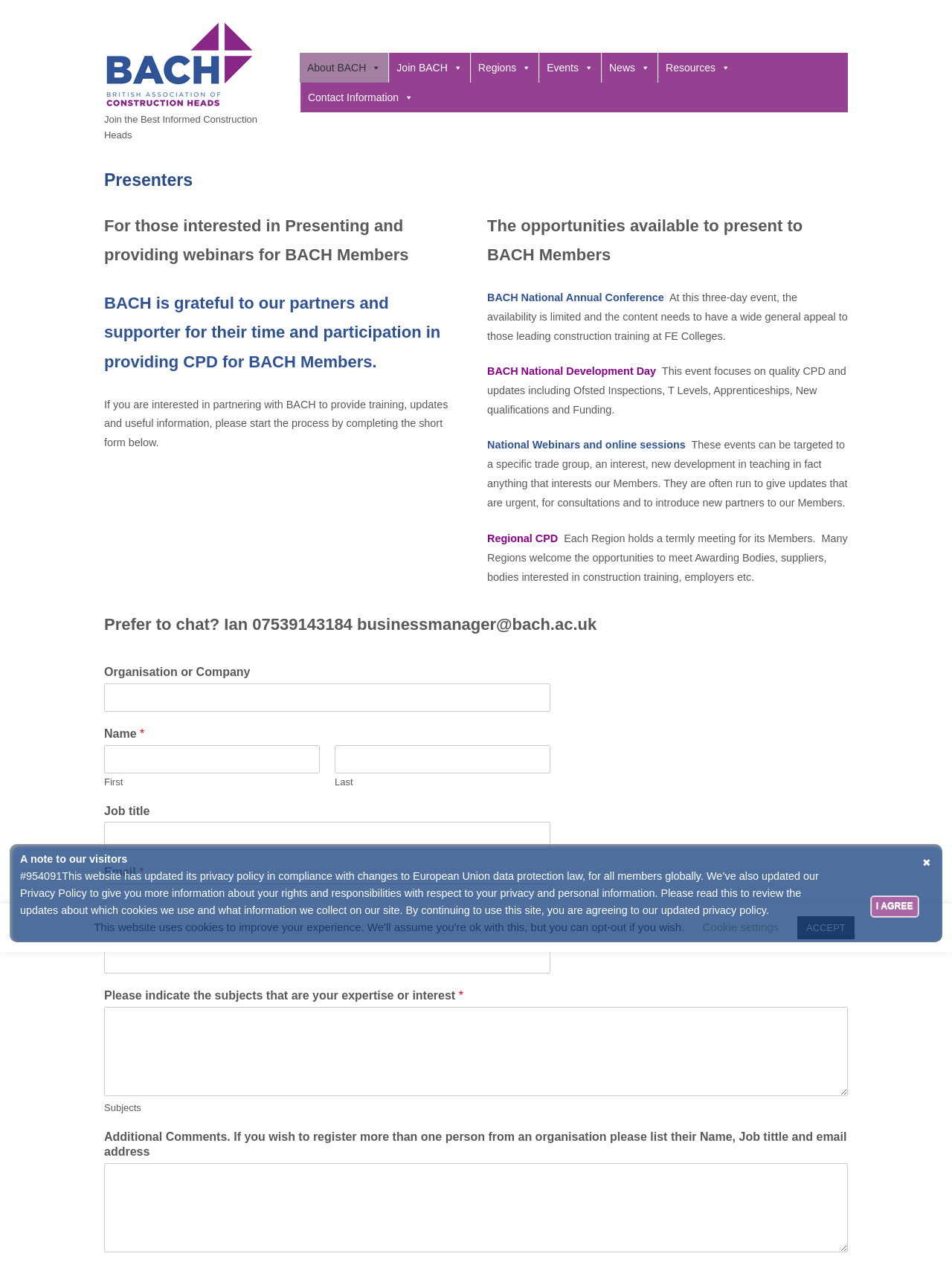Examine the image and give a thorough answer to the following question:
What is the organization grateful to?

The webpage expresses gratitude to partners and supporters for their time and participation in providing CPD for BACH Members, as stated in the heading 'BACH is grateful to our partners and supporter for their time and participation in providing CPD for BACH Members.'